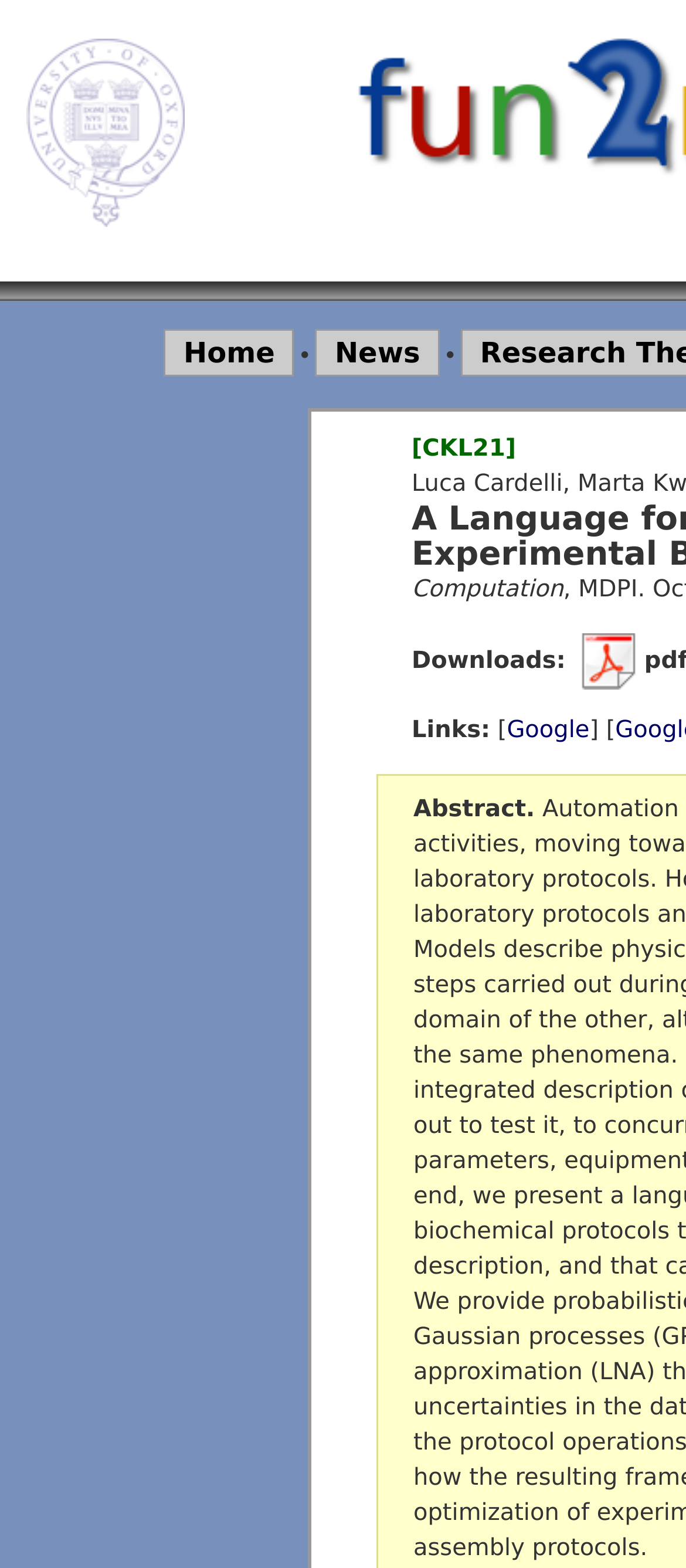What is the purpose of this webpage?
Using the information from the image, answer the question thoroughly.

Although the meta description is not directly referenced, the webpage's content and structure suggest that it is related to modeling and optimizing experimental biological protocols, which is the purpose of this webpage.